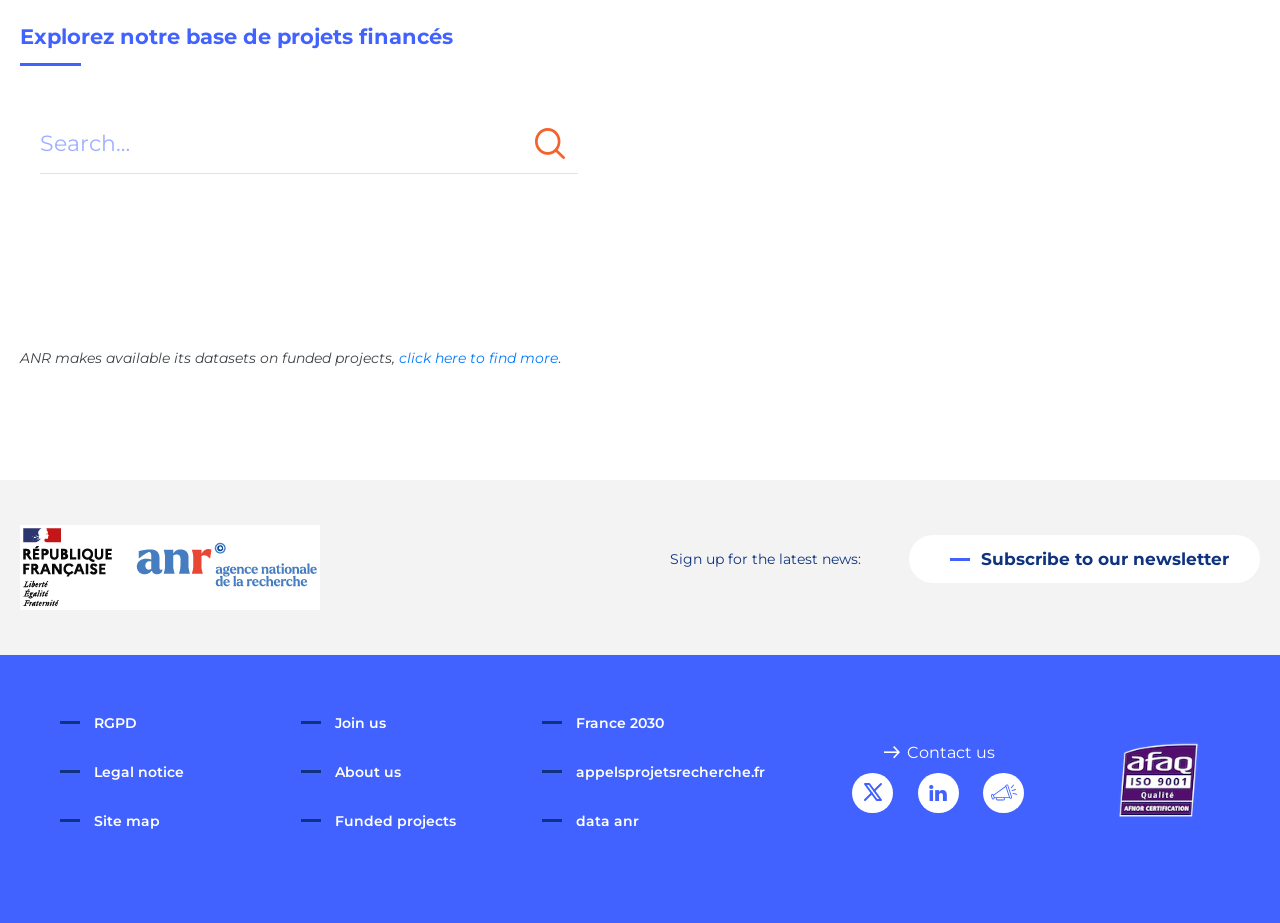Predict the bounding box coordinates of the UI element that matches this description: "title="@agencerecherche on Twitter"". The coordinates should be in the format [left, top, right, bottom] with each value between 0 and 1.

[0.666, 0.837, 0.698, 0.881]